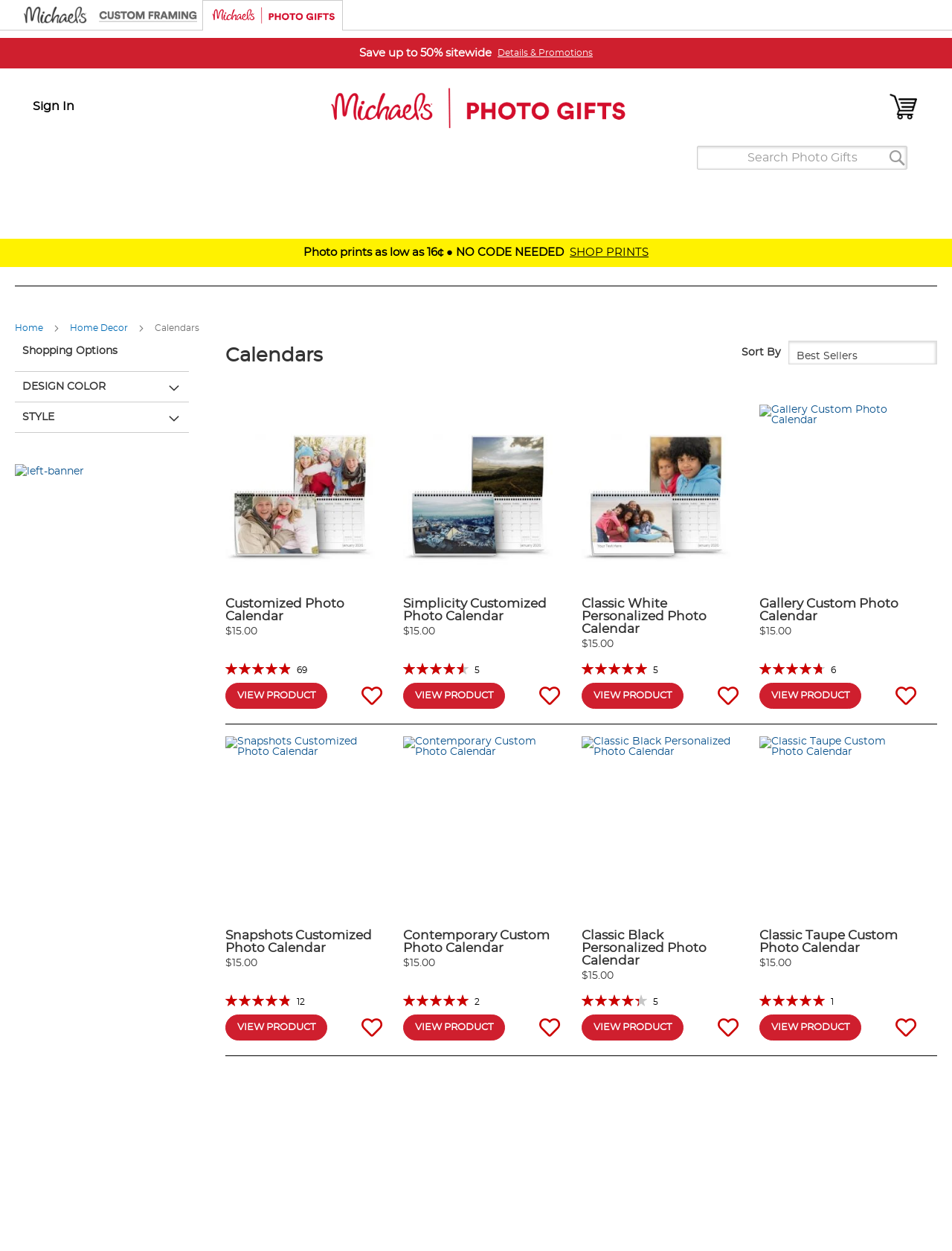What is the function of the button with the text ''?
Look at the image and respond with a one-word or short phrase answer.

Search